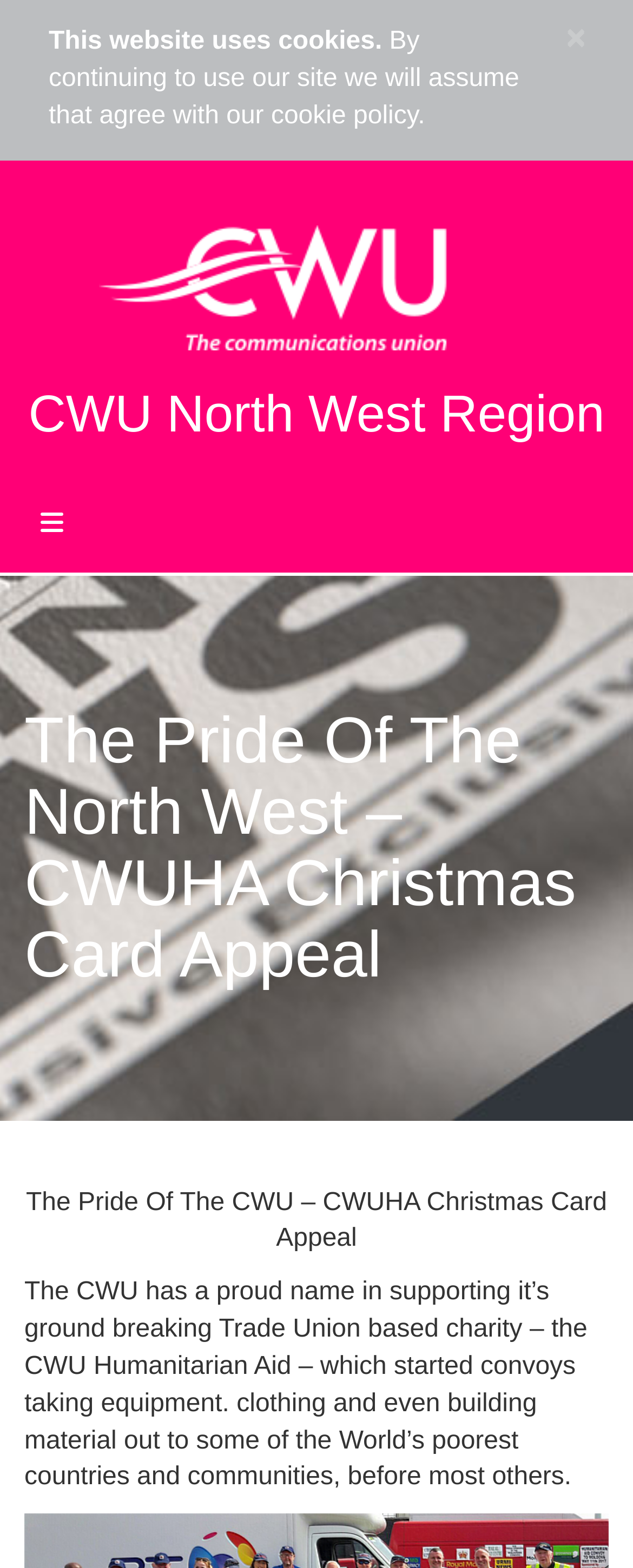Generate a thorough description of the webpage.

The webpage is about the CWU North West Region, specifically highlighting their Christmas Card Appeal in support of the CWU Humanitarian Aid charity. 

At the top right corner, there is a "close" link with an "×" symbol. Below this, a notification informs visitors that the website uses cookies and provides a link to the cookie policy. 

The main content area is divided into two sections. On the left side, there is a navigation menu with a "Toggle navigation" button. On the right side, there is a heading that reads "CWU North West Region". 

Below the navigation menu, there is a header section with a heading that reads "The Pride Of The North West – CWUHA Christmas Card Appeal". This is followed by a brief description of the charity, stating that the CWU has a proud name in supporting the CWU Humanitarian Aid, which has been taking equipment, clothing, and building materials to some of the world's poorest countries and communities.